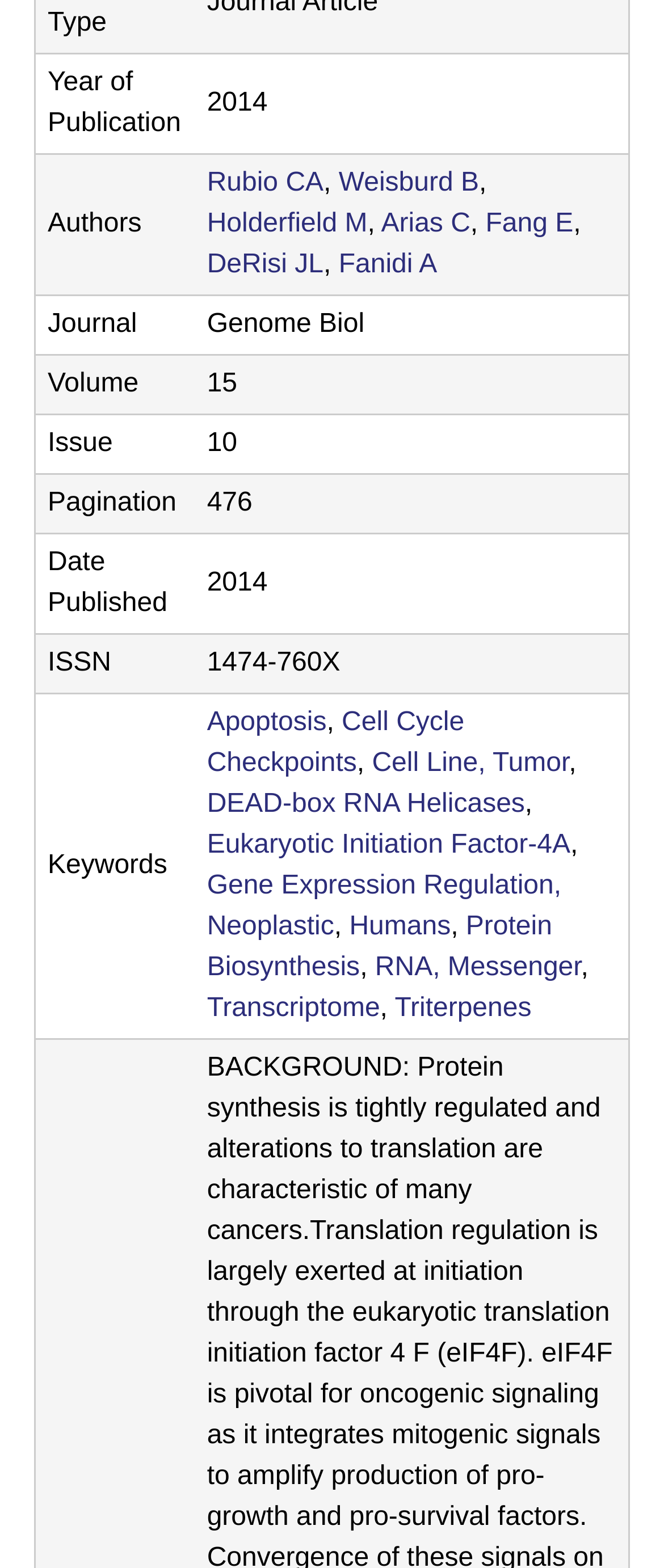Please identify the bounding box coordinates of the region to click in order to complete the task: "Explore the journal Genome Biol". The coordinates must be four float numbers between 0 and 1, specified as [left, top, right, bottom].

[0.294, 0.188, 0.947, 0.226]